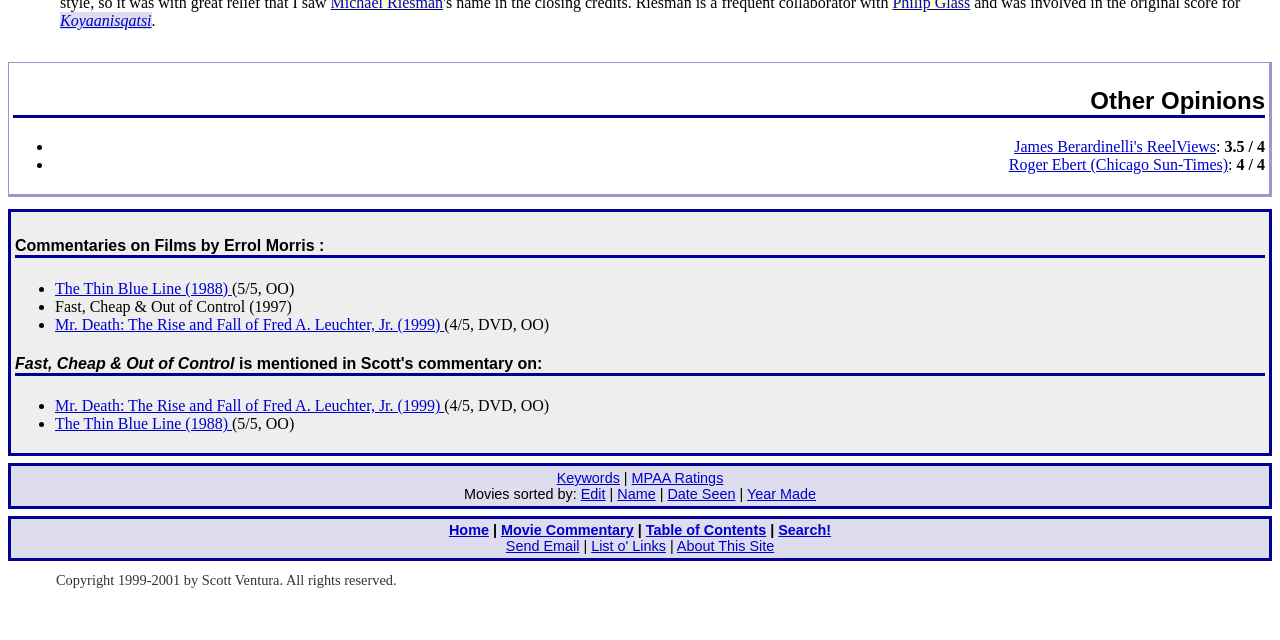Given the description of the UI element: "Date Seen", predict the bounding box coordinates in the form of [left, top, right, bottom], with each value being a float between 0 and 1.

[0.521, 0.759, 0.575, 0.784]